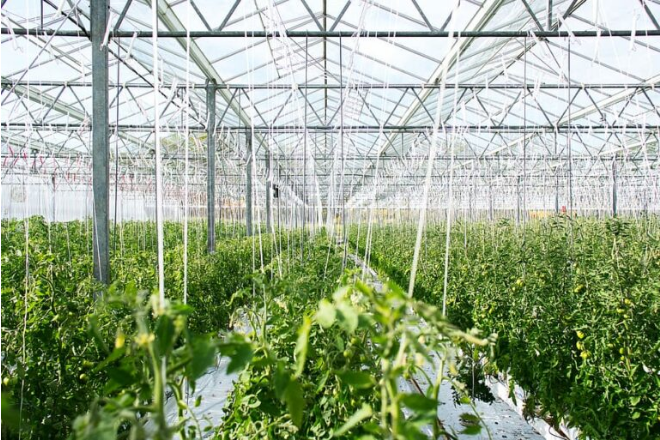What is the theme of the image related to? Please answer the question using a single word or phrase based on the image.

Genetic engineering in agriculture